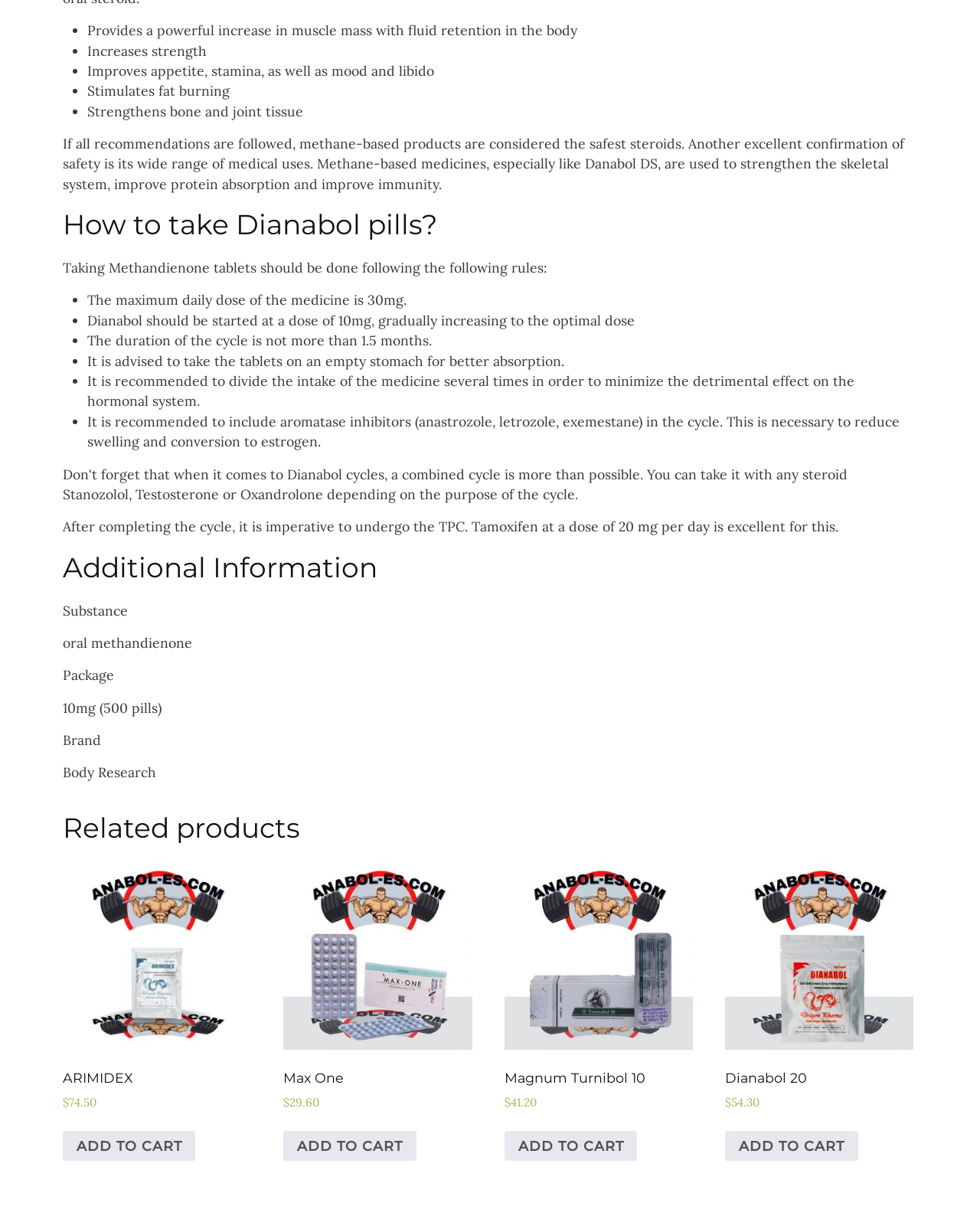Please provide a comprehensive response to the question based on the details in the image: What is the price of ARIMIDEX?

The price of ARIMIDEX is $74.50, as stated in the 'Related products' section.